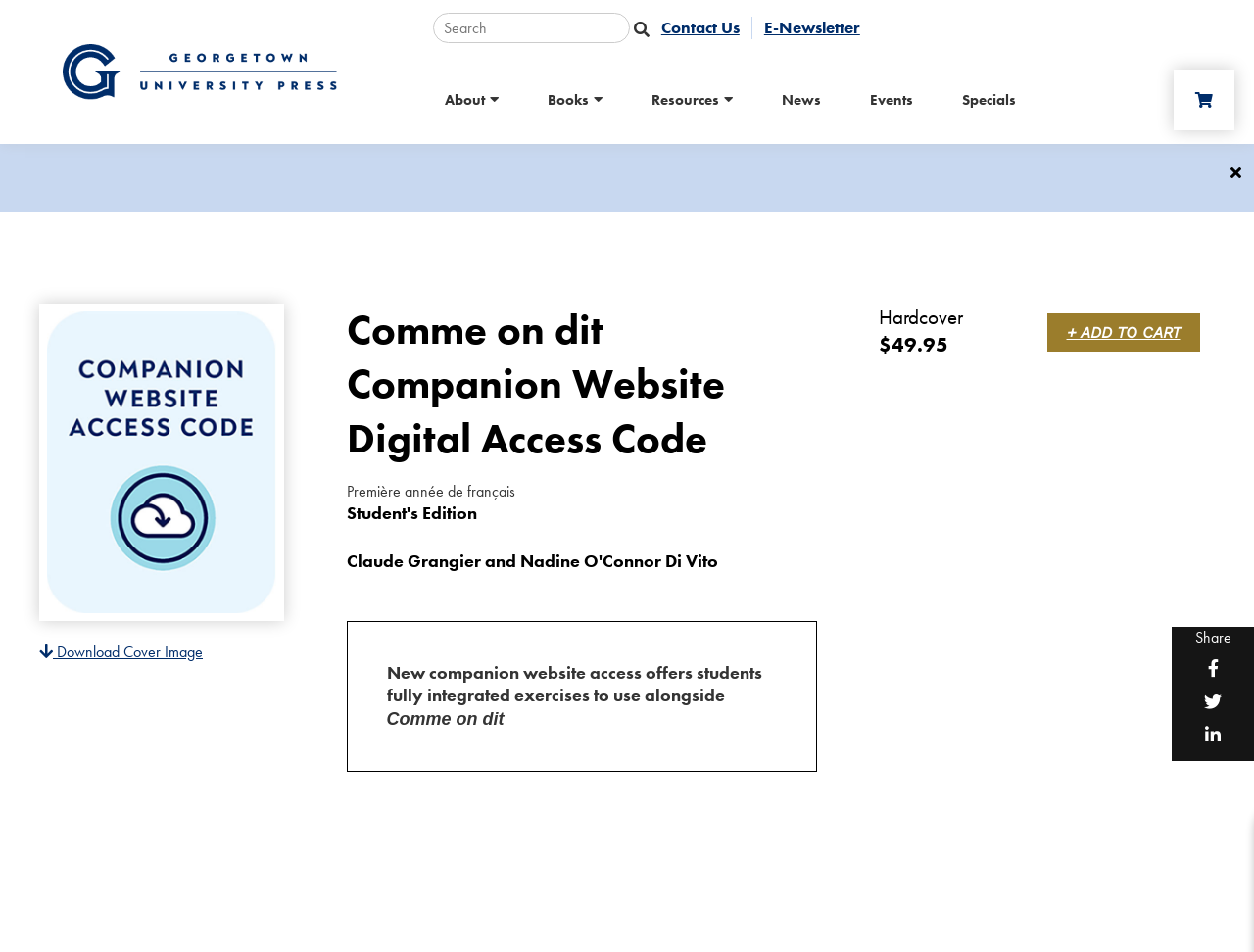Please identify the bounding box coordinates of the region to click in order to complete the task: "Skip to Content". The coordinates must be four float numbers between 0 and 1, specified as [left, top, right, bottom].

[0.008, 0.01, 0.164, 0.062]